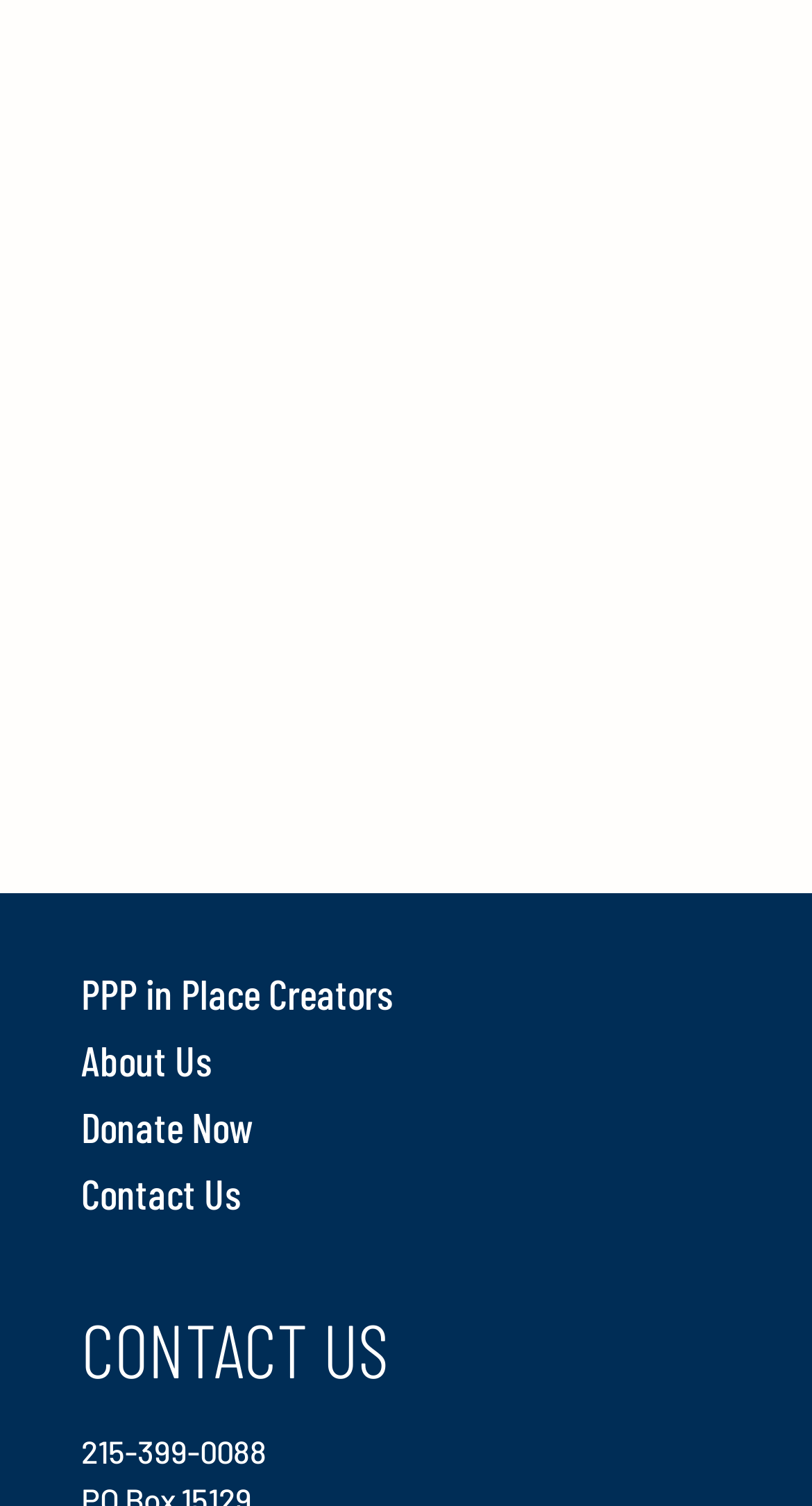Please identify the bounding box coordinates of the element that needs to be clicked to perform the following instruction: "Input first name".

[0.0, 0.28, 1.0, 0.336]